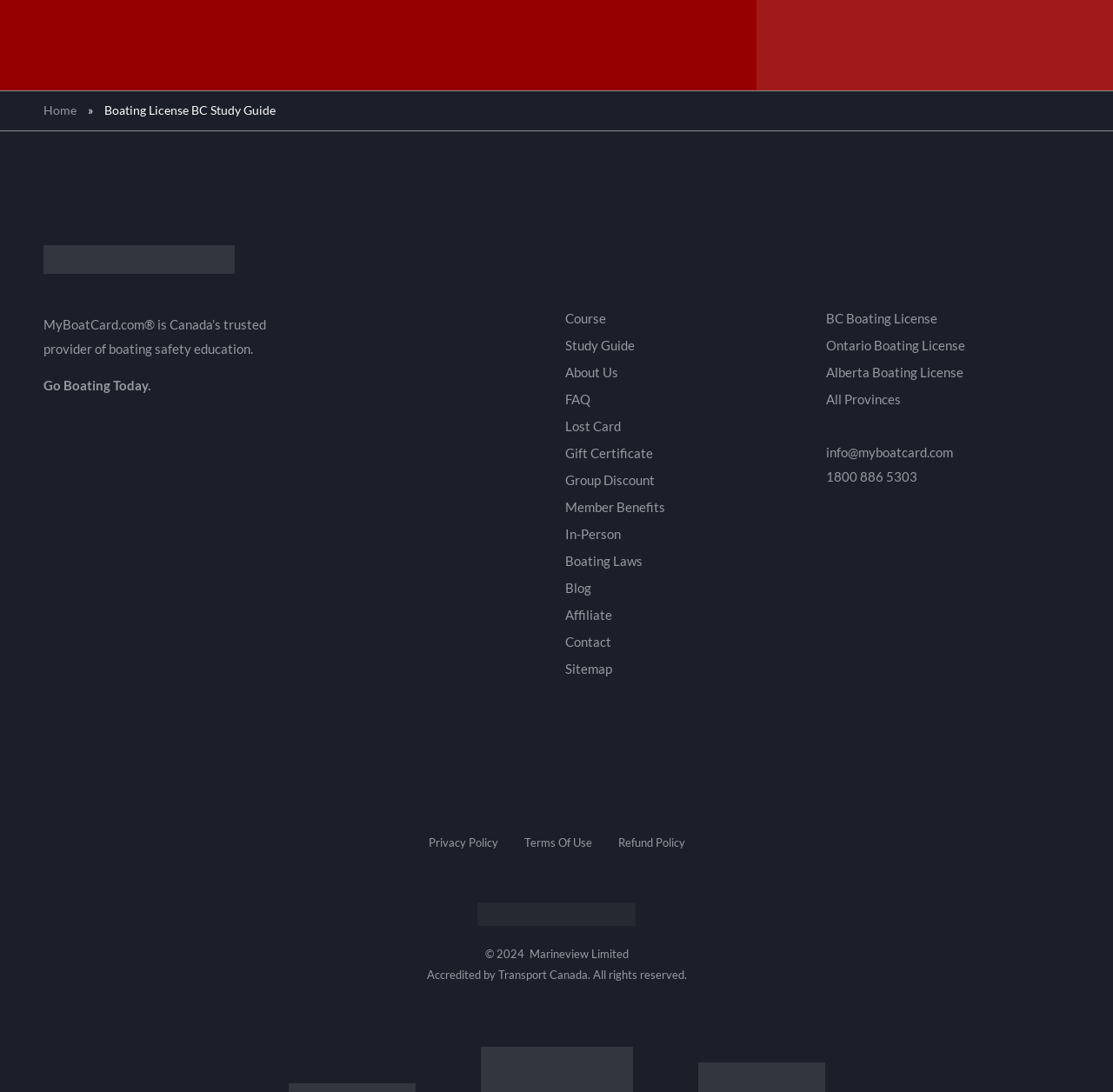Based on the element description Home, identify the bounding box coordinates for the UI element. The coordinates should be in the format (top-left x, top-left y, bottom-right x, bottom-right y) and within the 0 to 1 range.

[0.031, 0.095, 0.077, 0.108]